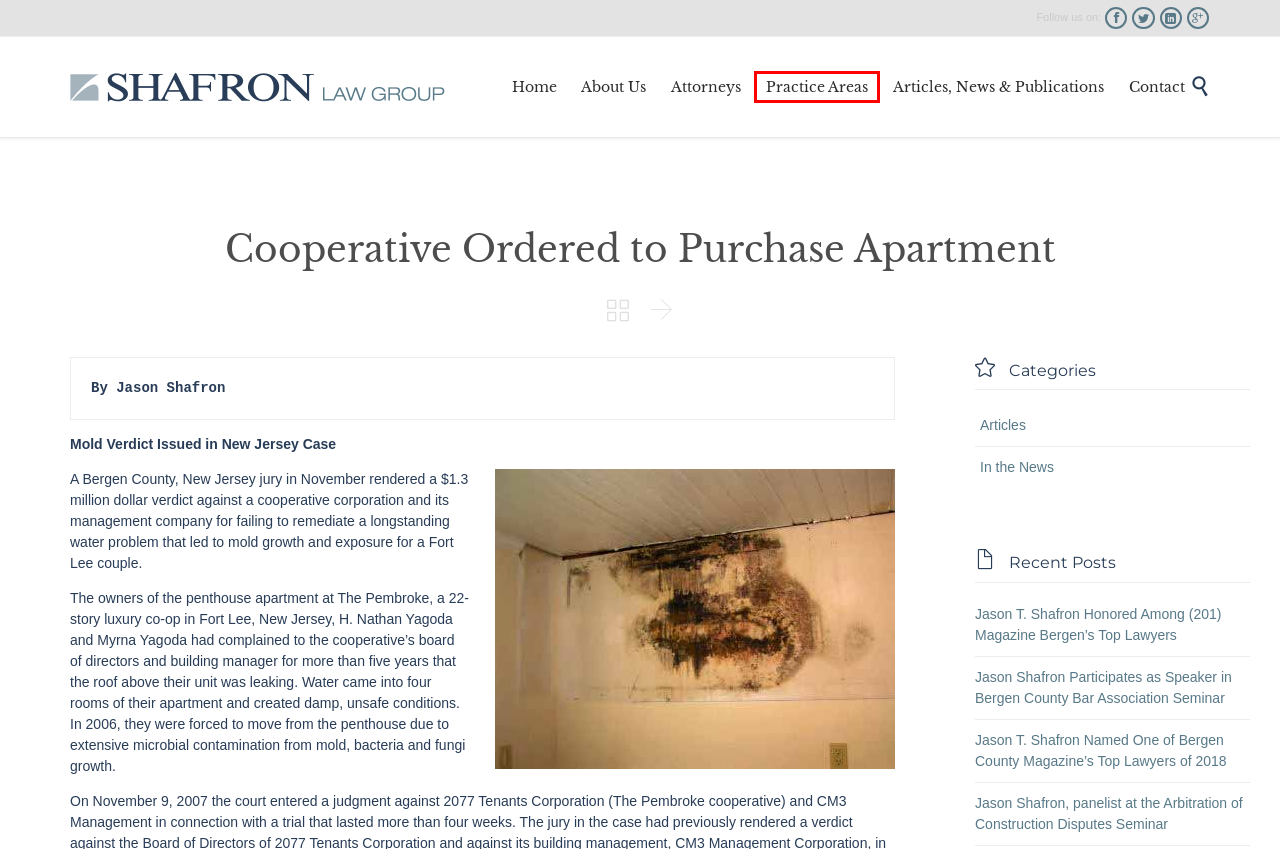Analyze the given webpage screenshot and identify the UI element within the red bounding box. Select the webpage description that best matches what you expect the new webpage to look like after clicking the element. Here are the candidates:
A. Jason T. Shafron Named One of Bergen County Magazine’s Top Lawyers of 2018 |
B. Business Attorneys | Litigation Law Firm | Shafron Law Group | NJ, NY | Practice Areas
C. Business Attorneys | Litigation Law Firm | Shafron Law Group | NJ, NY | Contact Us
D. Business Litigation Law Firm | Shafron Law Group | NJ, NY | Q&A: Plugging Leaking Pipes |
E. Jason Shafron Participates as Speaker in Bergen County Bar Association Seminar |
F. Business Attorneys | Litigation Law Firm | Shafron Law Group | NJ, NY
G. Business Attorneys | Litigation Law Firm | Shafron Law Group | NJ, NY | Attorneys
H. Articles |

B